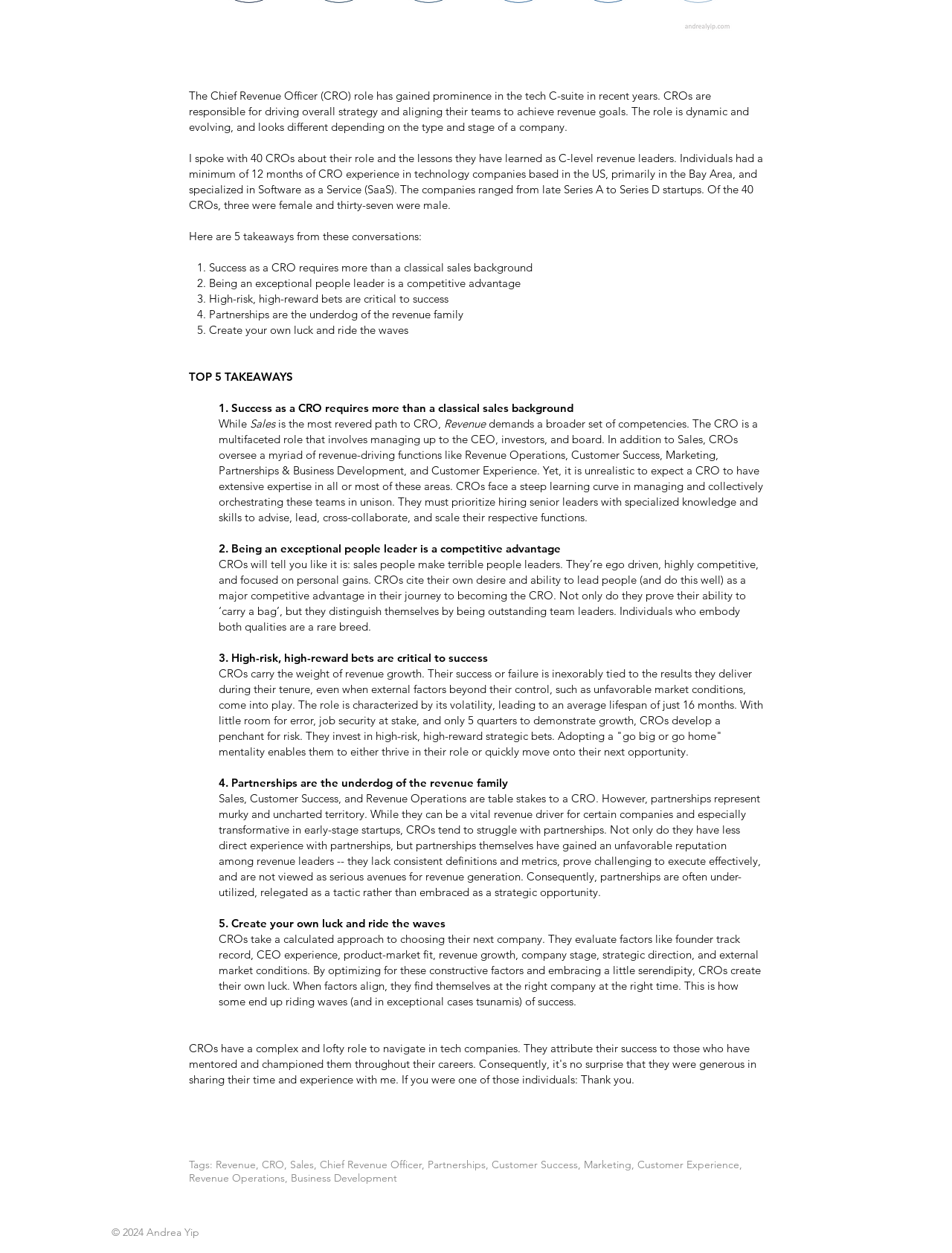Find the bounding box coordinates for the HTML element described as: "aria-label="X"". The coordinates should consist of four float values between 0 and 1, i.e., [left, top, right, bottom].

[0.859, 0.97, 0.883, 0.988]